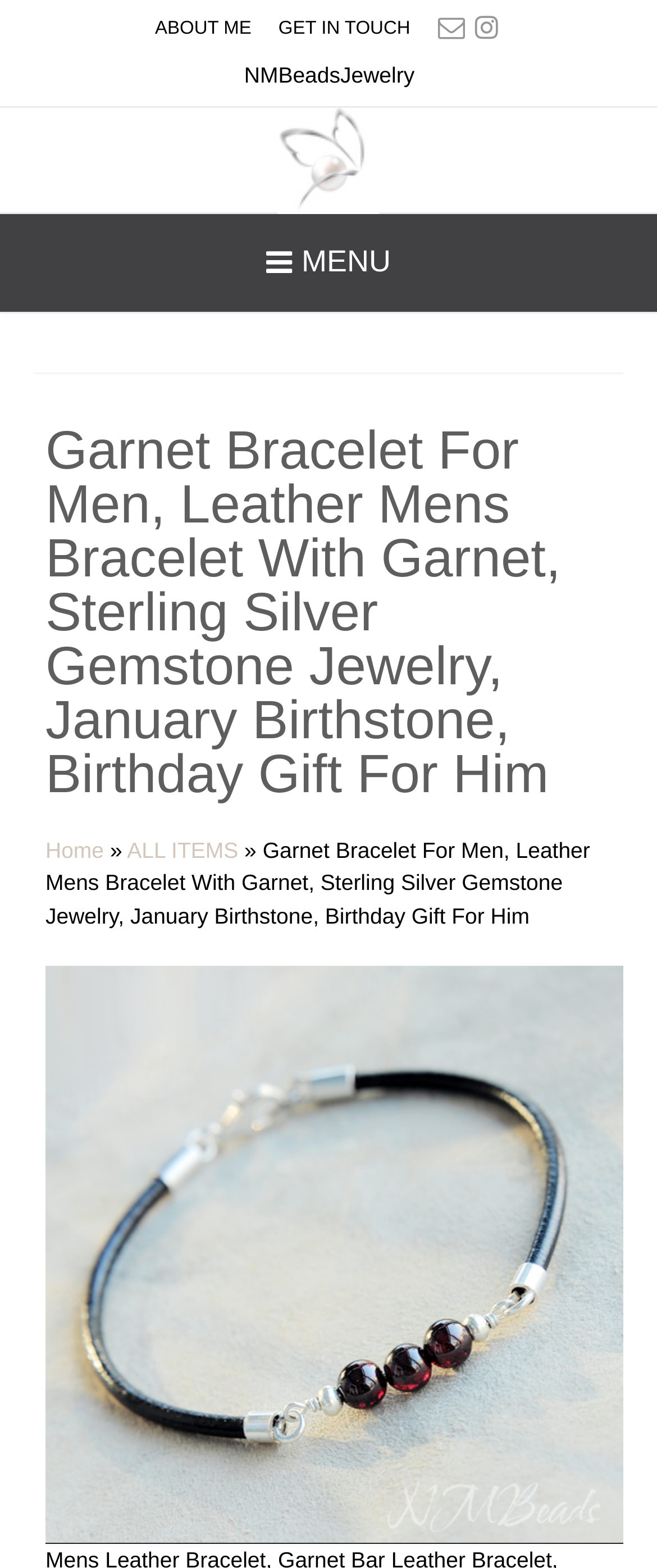Illustrate the webpage's structure and main components comprehensively.

This webpage appears to be an e-commerce product page for a garnet men's bracelet. At the top left, there is a navigation menu with links to "ABOUT ME" and "GET IN TOUCH". Next to these links, there are two social media icons. The brand name "NMBeadsJewelry" is displayed prominently in the top center, accompanied by a logo image. 

To the right of the brand name, there is a "MENU" button. Below the navigation menu, there is a large header section that takes up most of the top half of the page. This section contains the product title "Garnet Bracelet For Men, Leather Mens Bracelet With Garnet, Sterling Silver Gemstone Jewelry, January Birthstone, Birthday Gift For Him" in a large font. 

Within the header section, there are also links to "Home" and "ALL ITEMS" separated by a right arrow symbol. The product title is repeated below these links, but in a smaller font. The overall layout is organized, with clear headings and concise text.